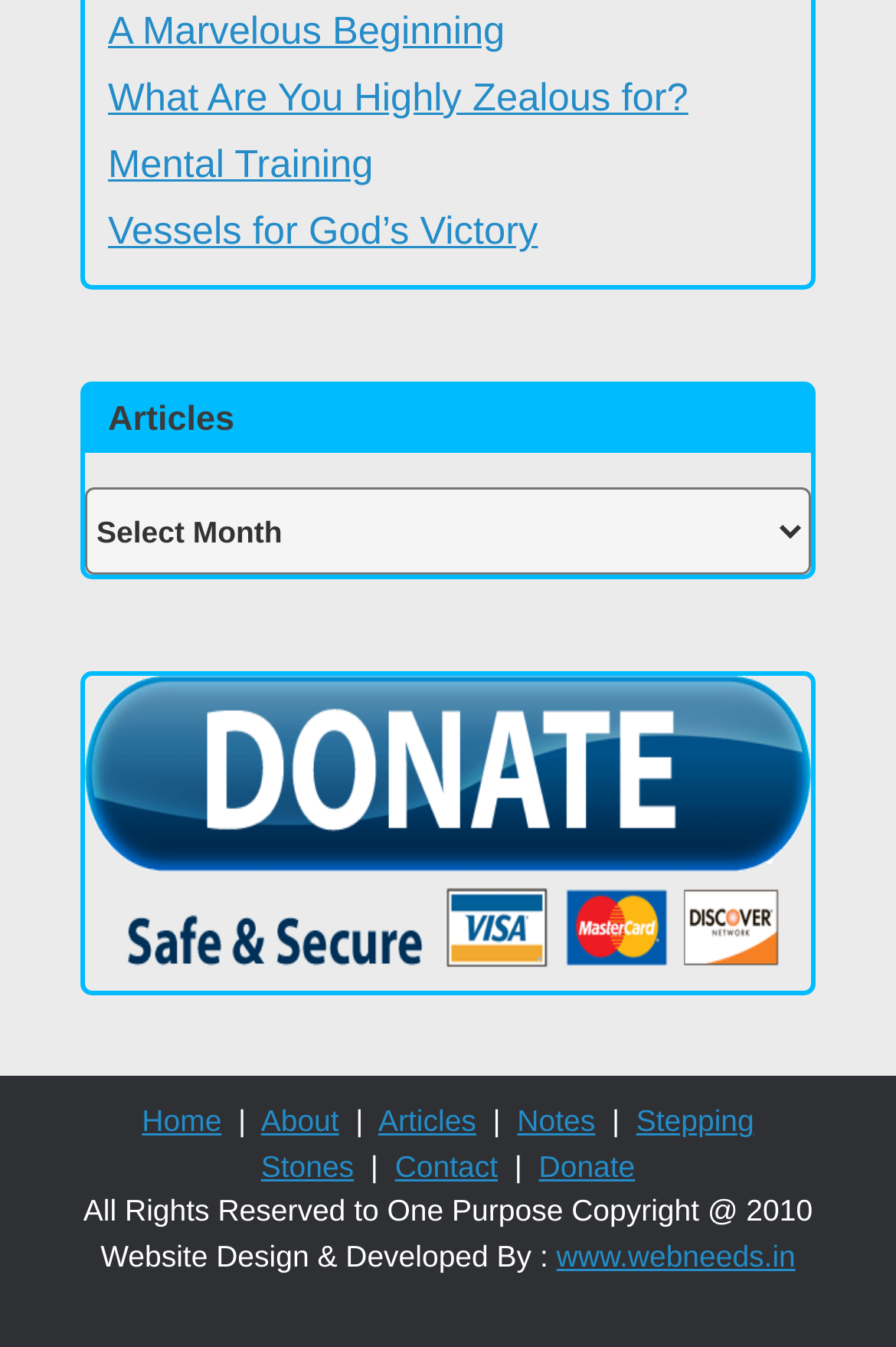Could you provide the bounding box coordinates for the portion of the screen to click to complete this instruction: "visit 'www.webneeds.in' website"?

[0.621, 0.919, 0.888, 0.945]